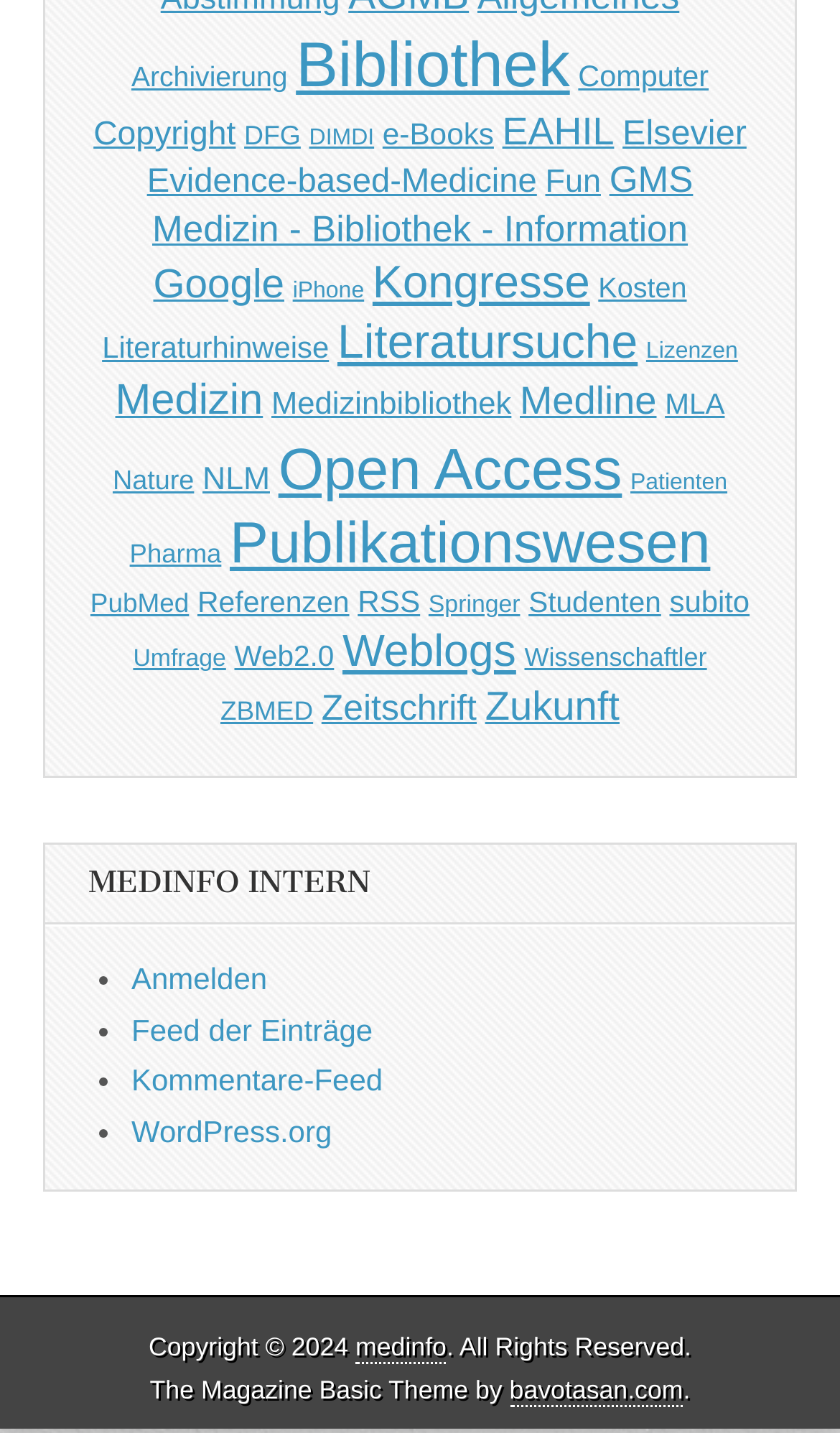Determine the bounding box coordinates for the area you should click to complete the following instruction: "Login with Anmelden".

[0.156, 0.671, 0.318, 0.695]